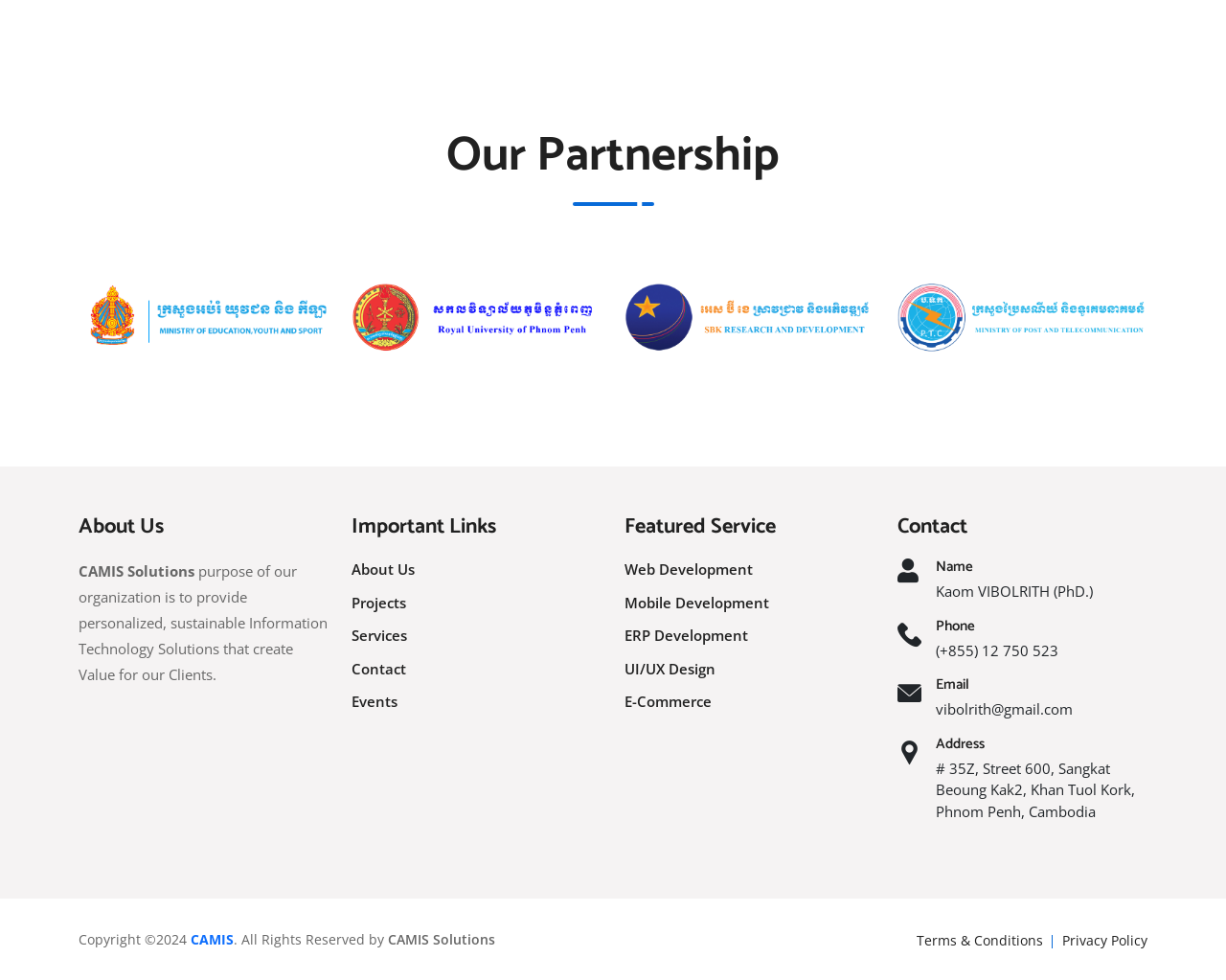Indicate the bounding box coordinates of the element that must be clicked to execute the instruction: "contact via email". The coordinates should be given as four float numbers between 0 and 1, i.e., [left, top, right, bottom].

[0.763, 0.714, 0.875, 0.733]